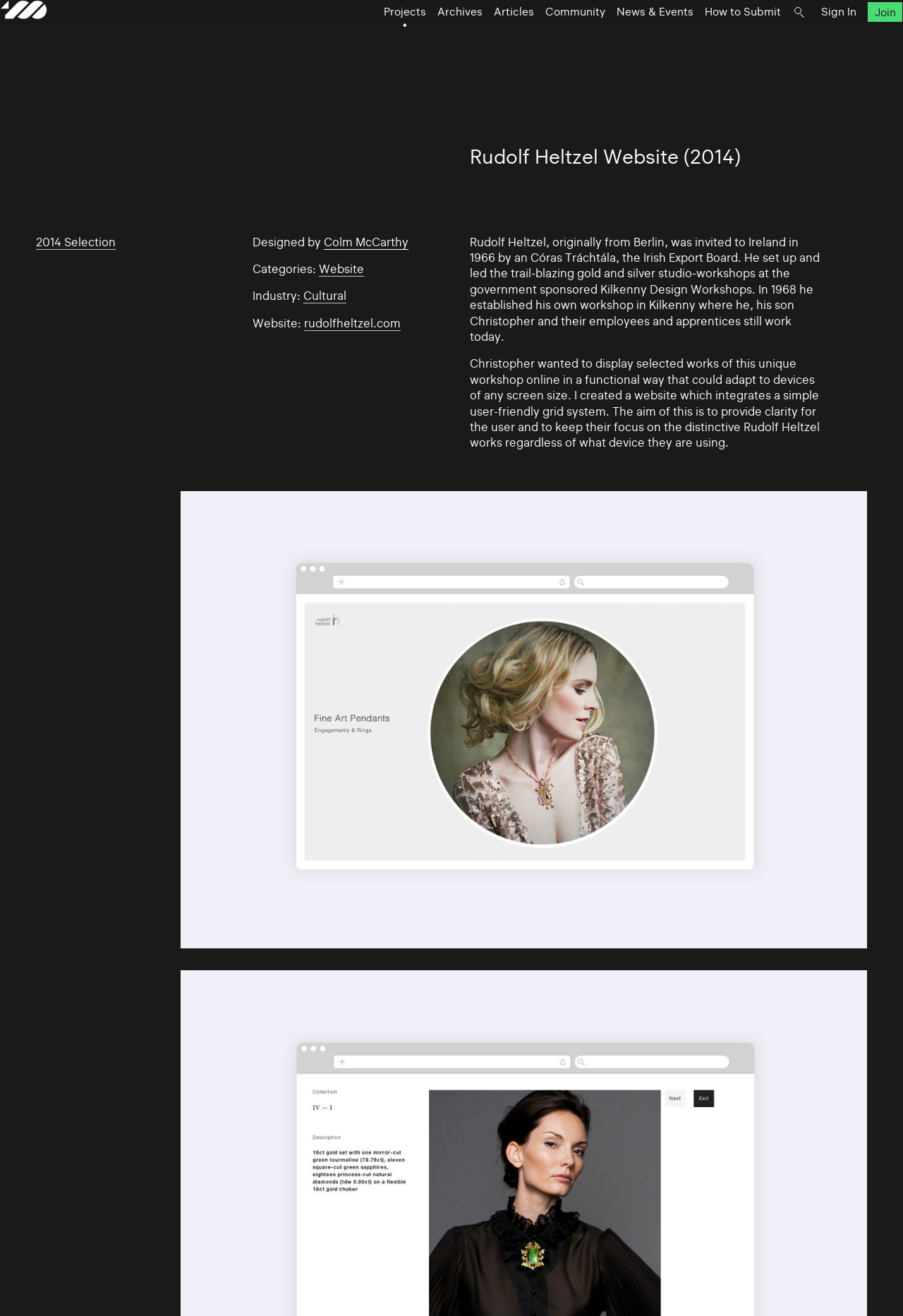What is the industry category of the website?
Can you provide a detailed and comprehensive answer to the question?

I found the answer by looking at the section that lists the categories of the website, where it says 'Industry:' followed by a link to 'Cultural', indicating that the industry category of the website is Cultural.